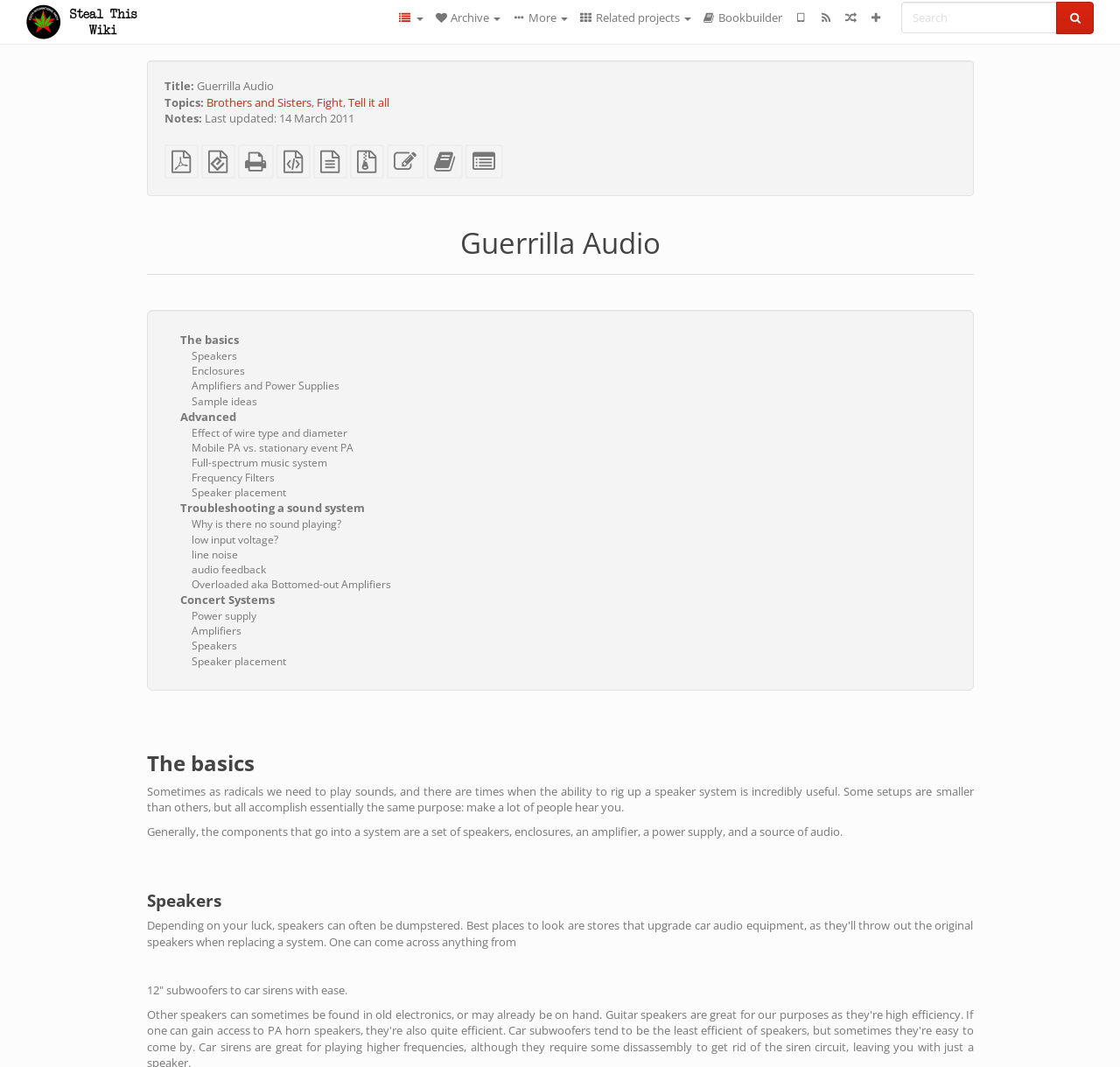Please provide a brief answer to the question using only one word or phrase: 
What is the last updated date of this wiki?

14 March 2011